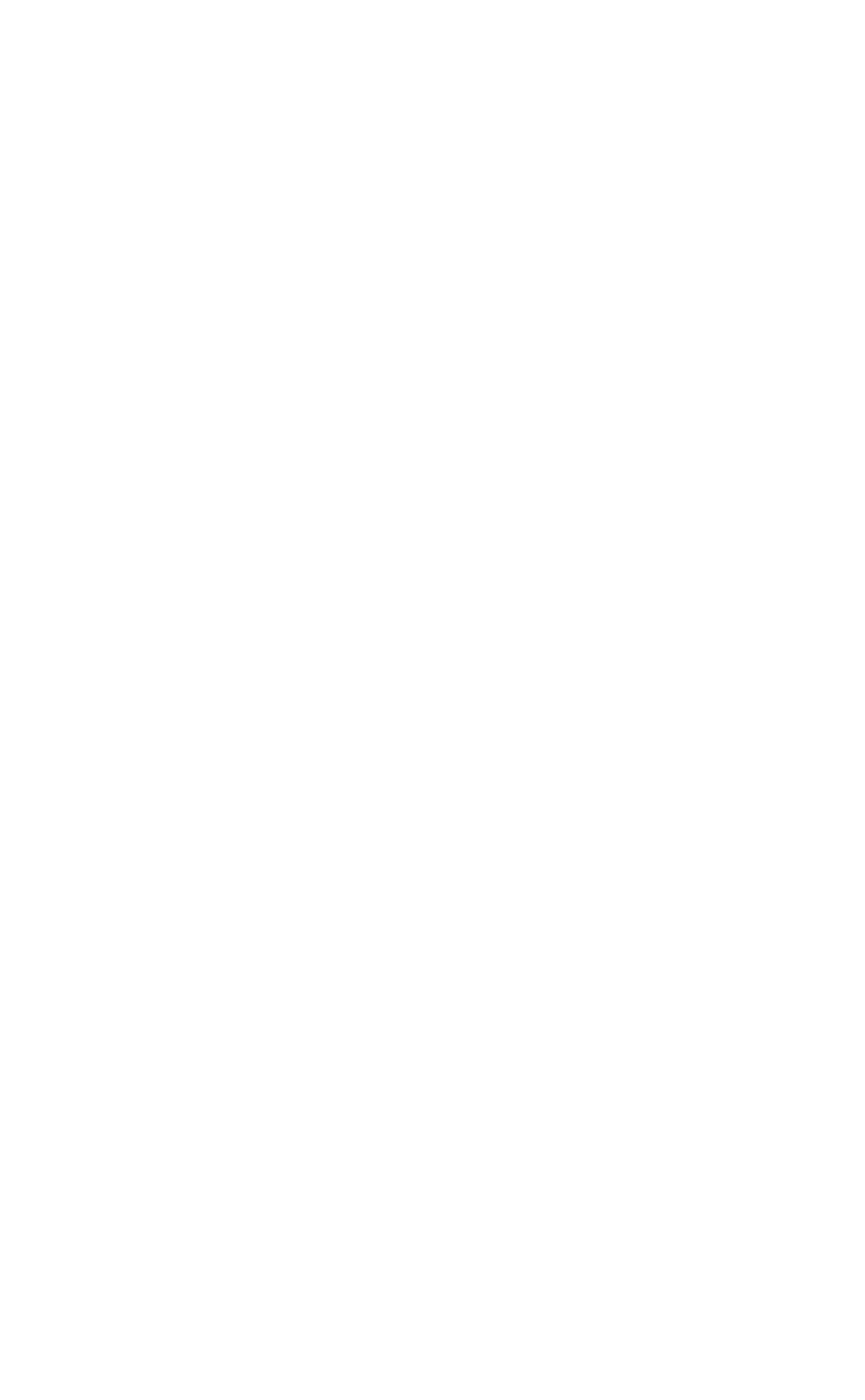What is the second type of content listed?
Based on the image, answer the question in a detailed manner.

By looking at the links at the top of the webpage, I can see that the second type of content listed is Television, which is a link with the text 'Television'.